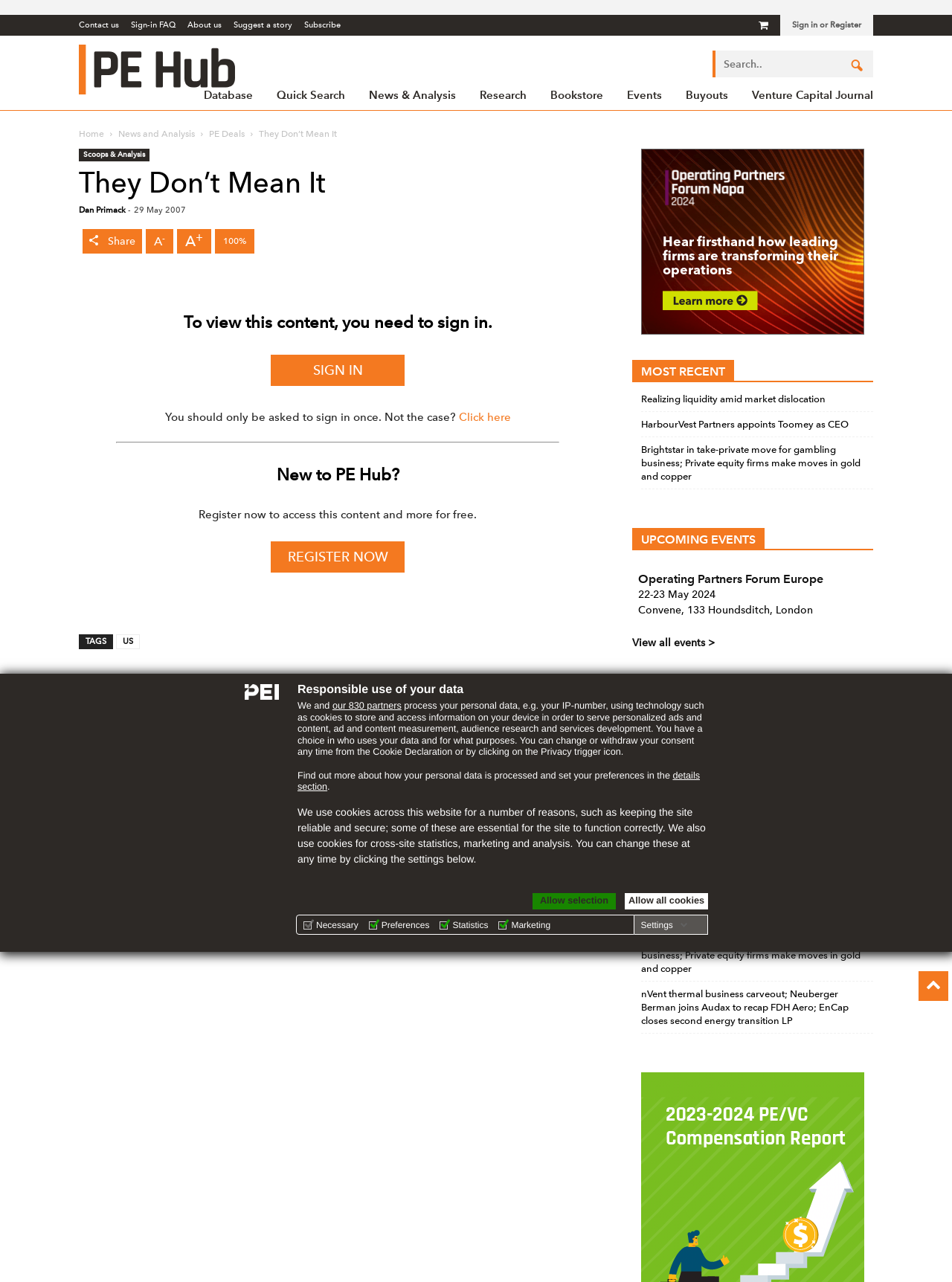Indicate the bounding box coordinates of the element that needs to be clicked to satisfy the following instruction: "Search for something". The coordinates should be four float numbers between 0 and 1, i.e., [left, top, right, bottom].

[0.748, 0.092, 0.917, 0.113]